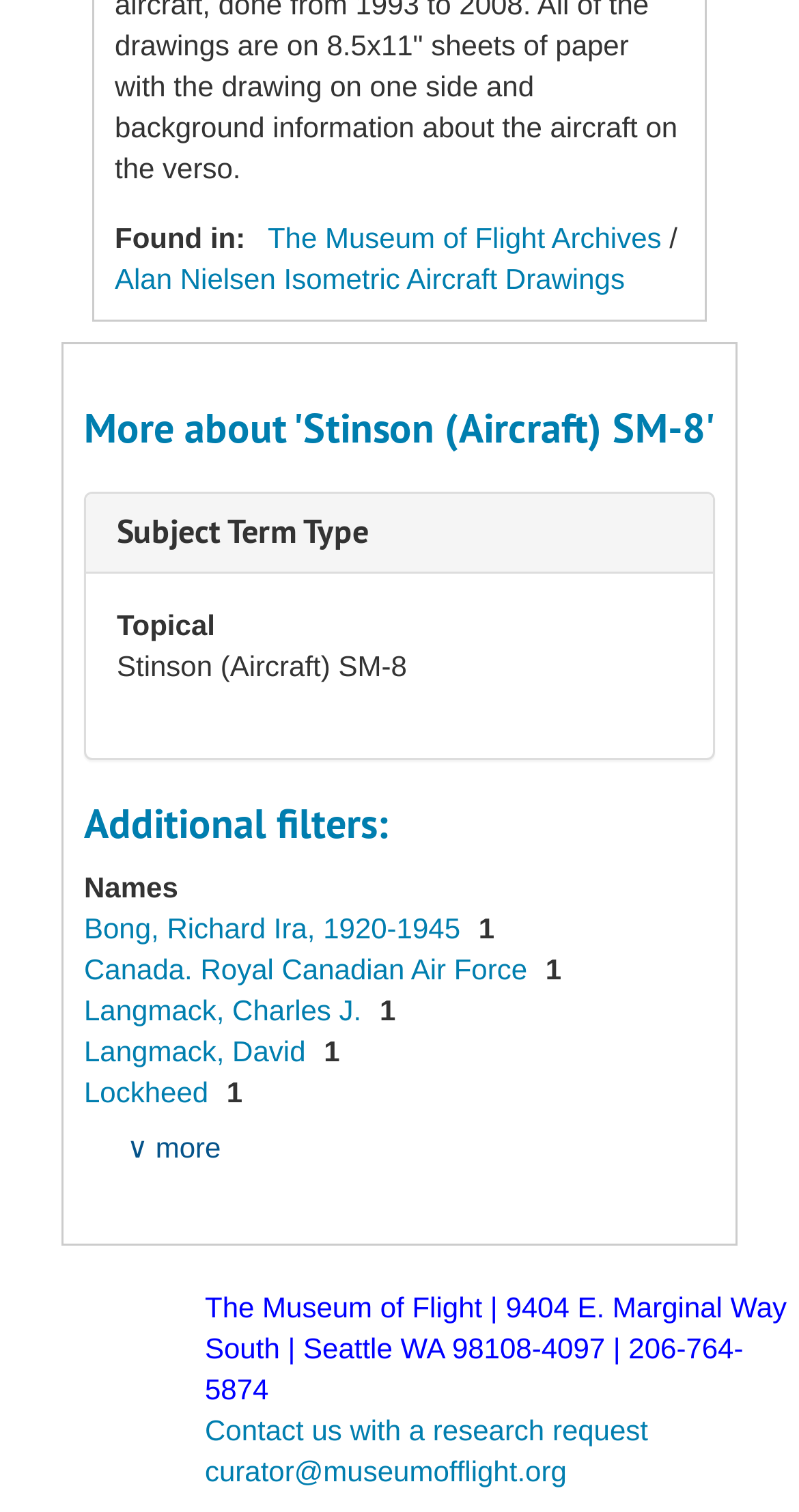What is the name of the aircraft?
Provide a short answer using one word or a brief phrase based on the image.

Stinson (Aircraft) SM-8